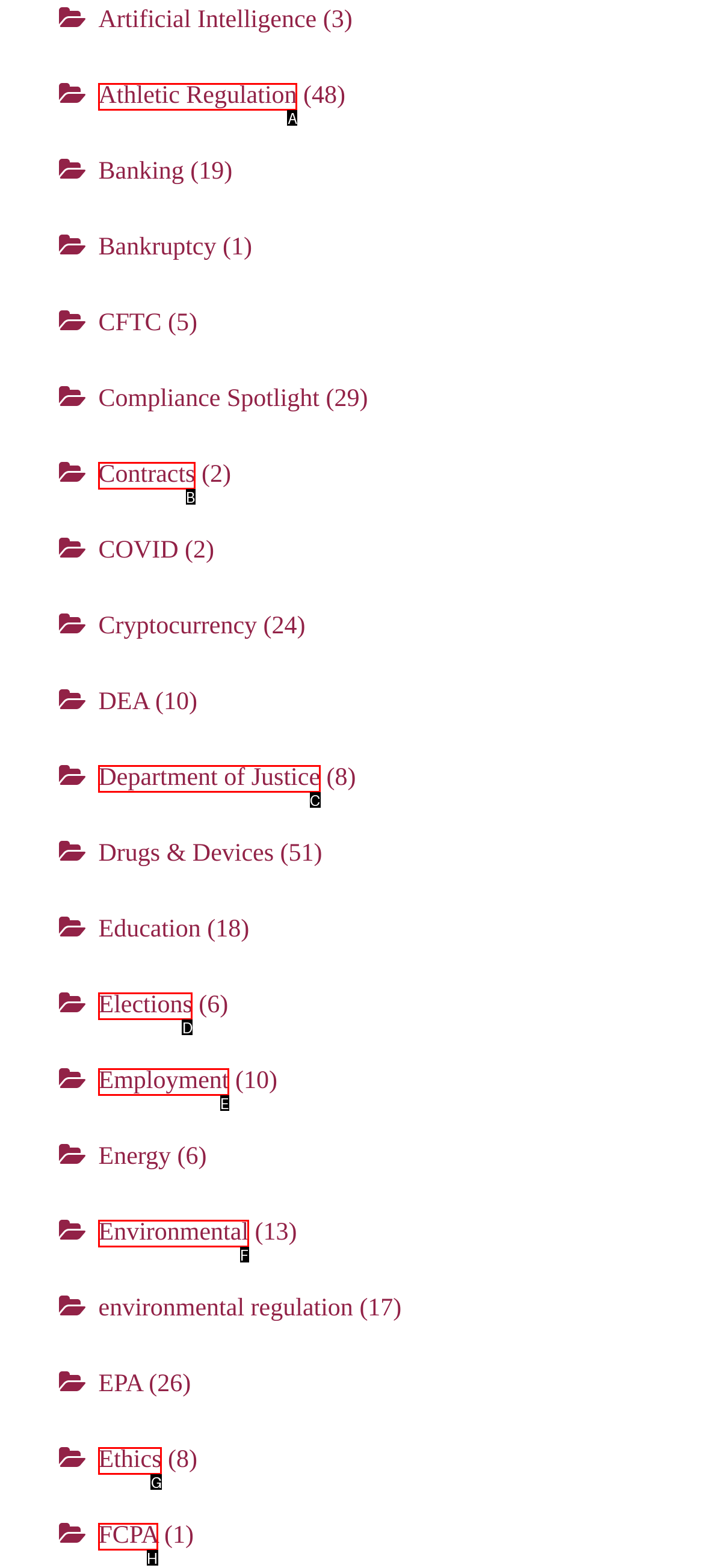Identify the letter corresponding to the UI element that matches this description: Department of Justice
Answer using only the letter from the provided options.

C